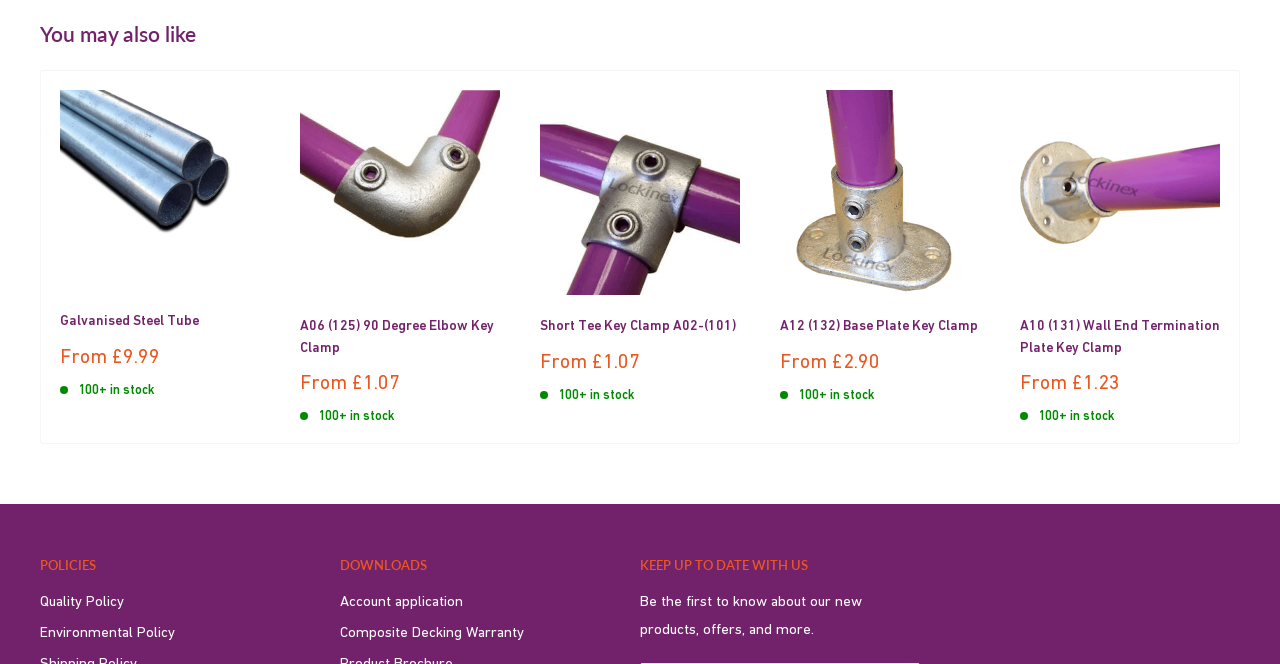What is the name of the first product listed? Using the information from the screenshot, answer with a single word or phrase.

Galvanised Steel Tube Handrails & Railing Systems Lockinex